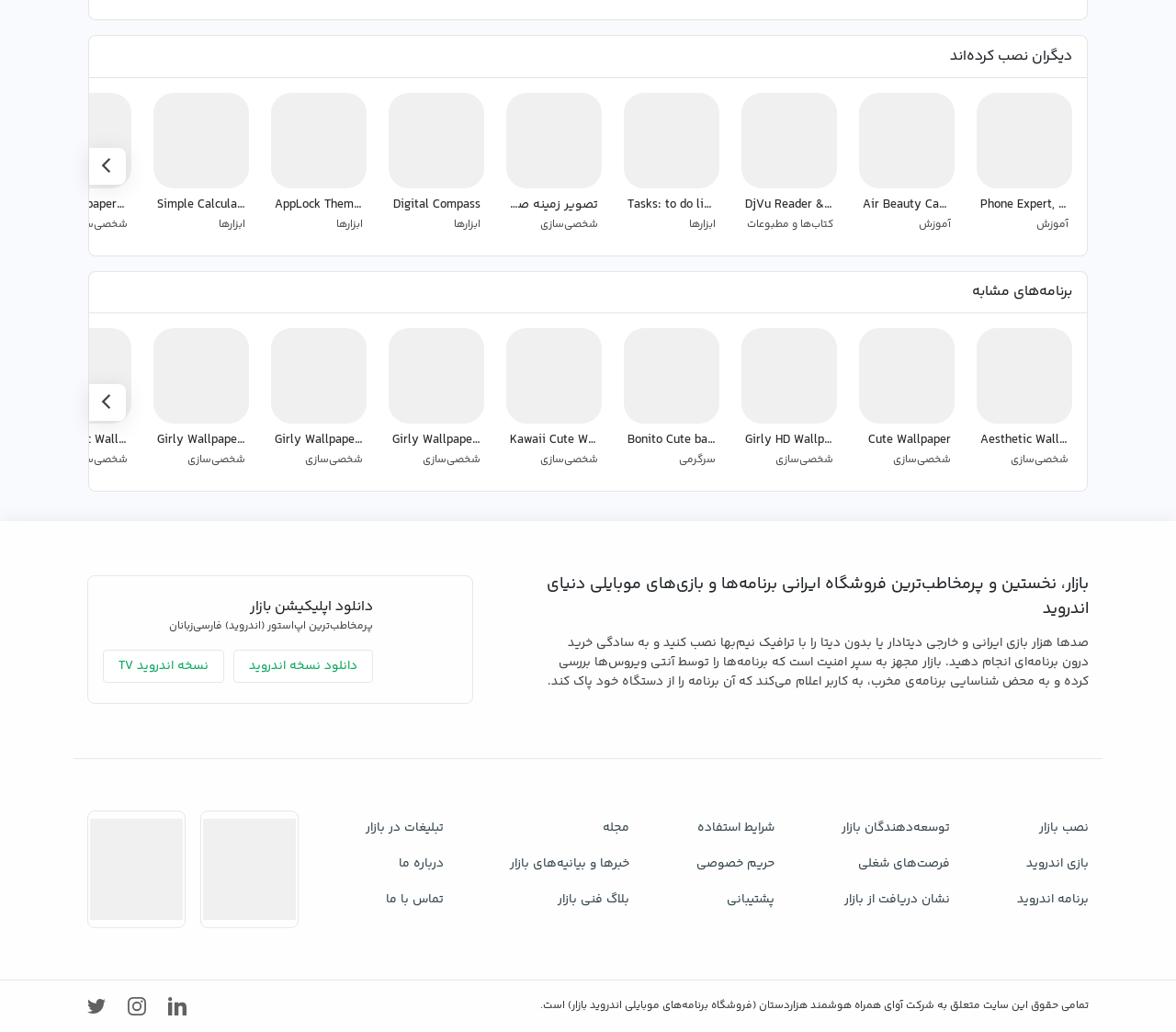Give a one-word or one-phrase response to the question:
Can users download the emoji wallpapers?

Yes